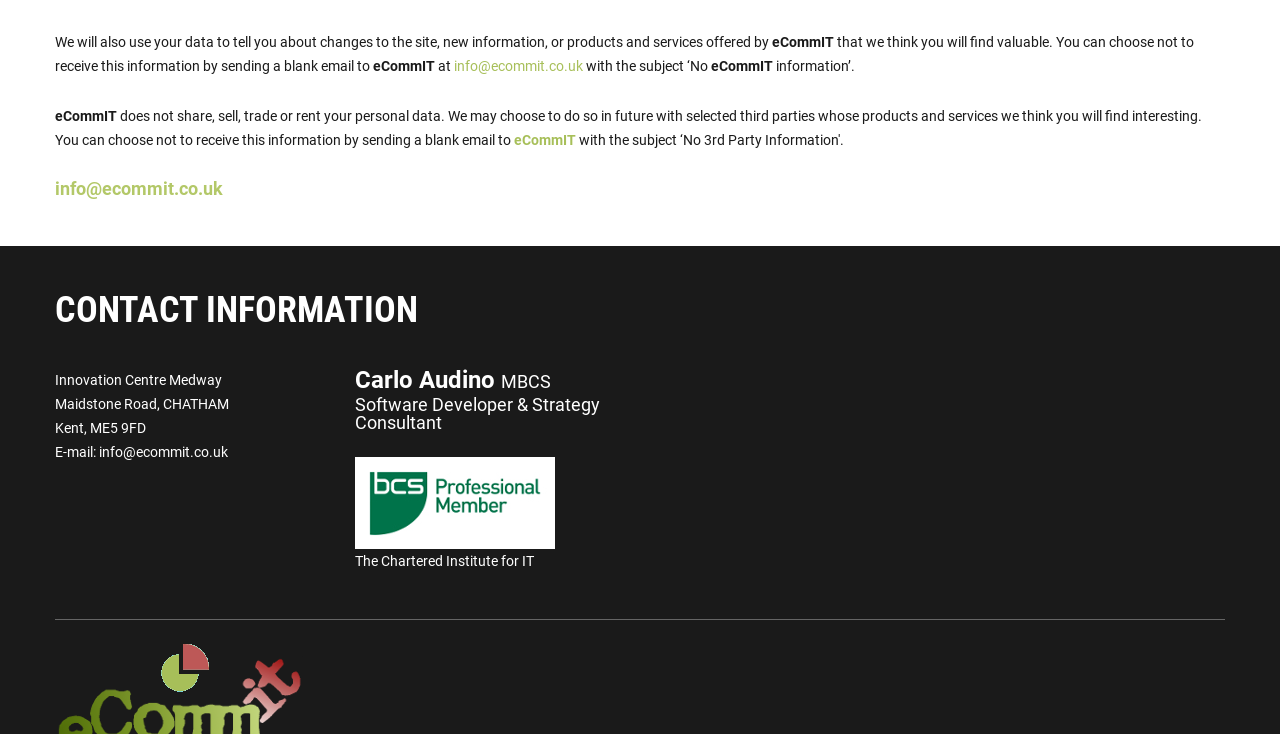Give a short answer to this question using one word or a phrase:
What is the address of the company?

Innovation Centre Medway, Maidstone Road, CHATHAM, Kent, ME5 9FD